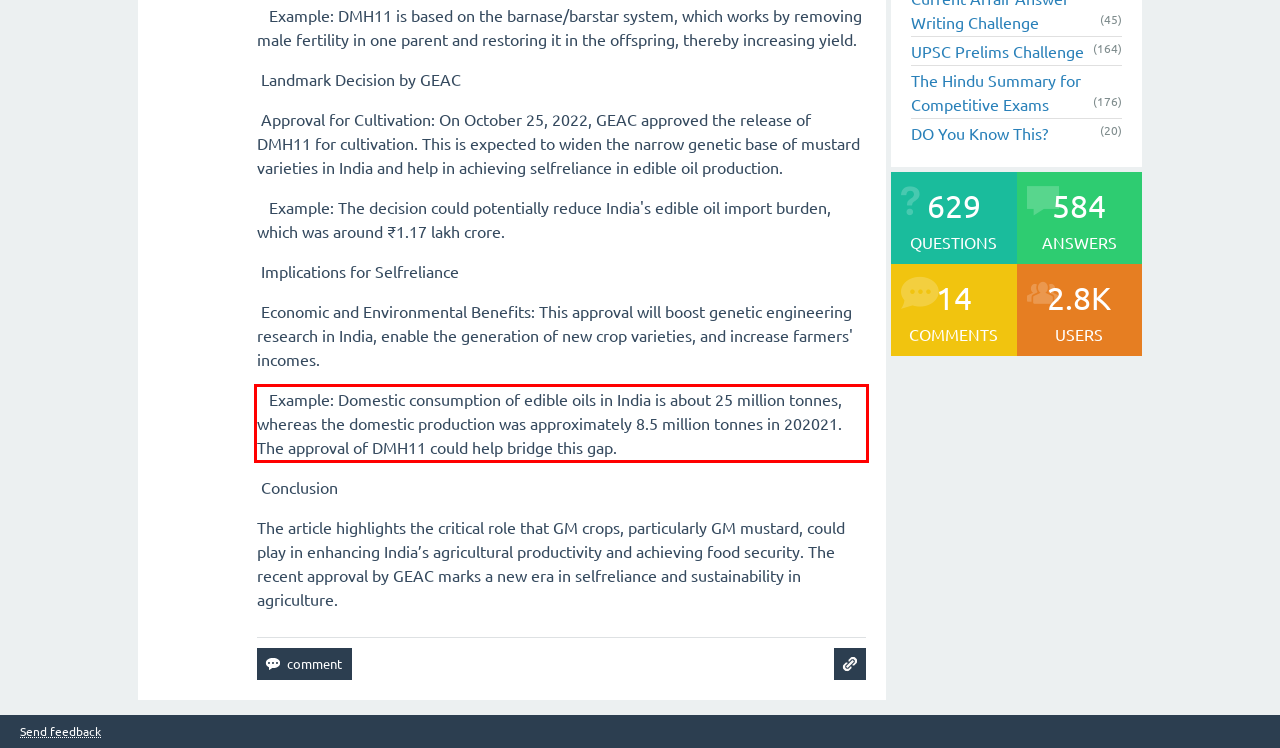You are given a screenshot showing a webpage with a red bounding box. Perform OCR to capture the text within the red bounding box.

Example: Domestic consumption of edible oils in India is about 25 million tonnes, whereas the domestic production was approximately 8.5 million tonnes in 202021. The approval of DMH11 could help bridge this gap.